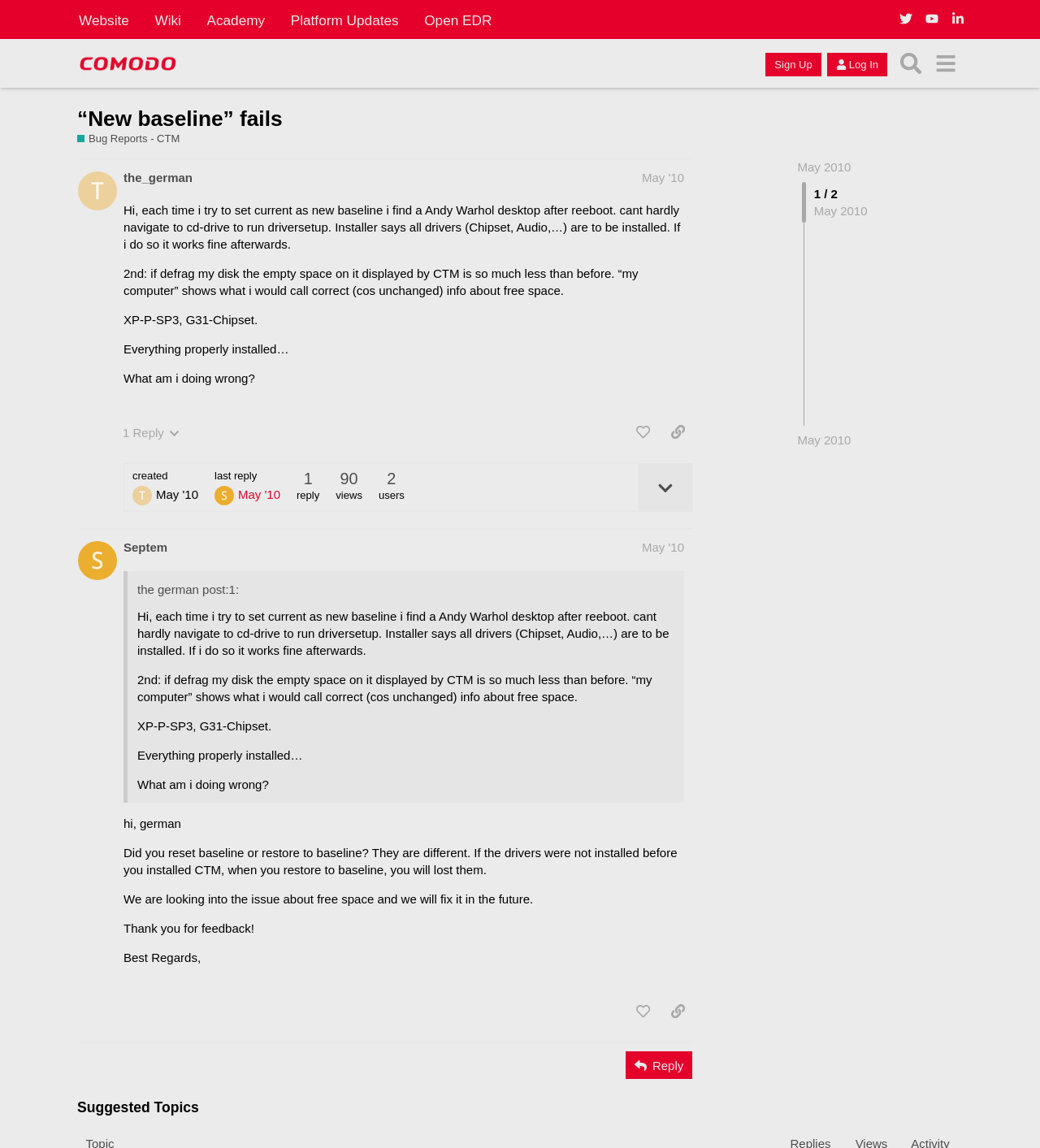What is the issue being discussed in the first post?
Make sure to answer the question with a detailed and comprehensive explanation.

I found the answer by reading the text within the region 'post #1 by @the_german'. The text mentions that every time the user tries to set the current as a new baseline, they find an Andy Warhol desktop after reboot, which is the issue being discussed.